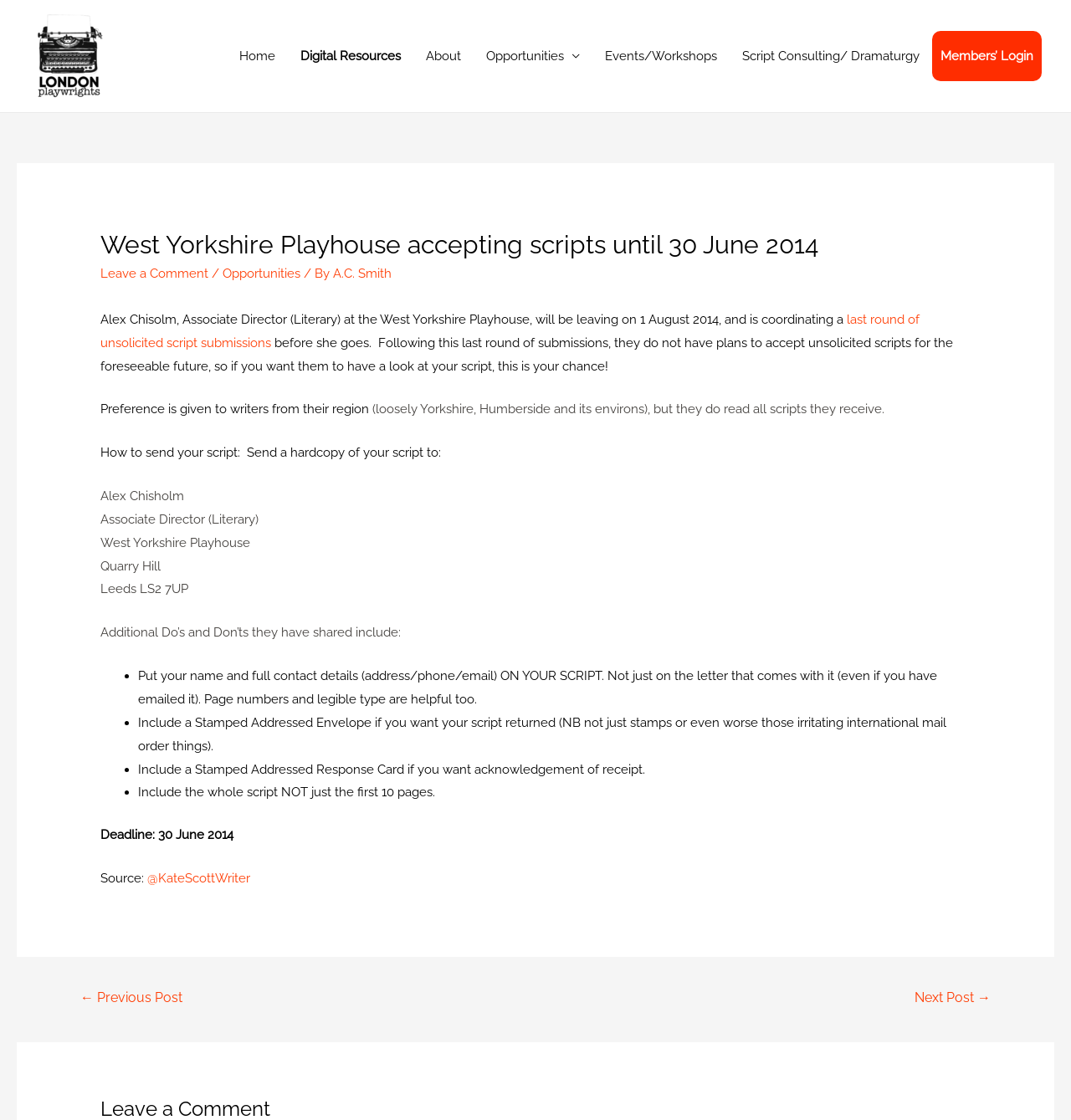Provide your answer to the question using just one word or phrase: What is the preferred region for script writers?

Yorkshire, Humberside and its environs